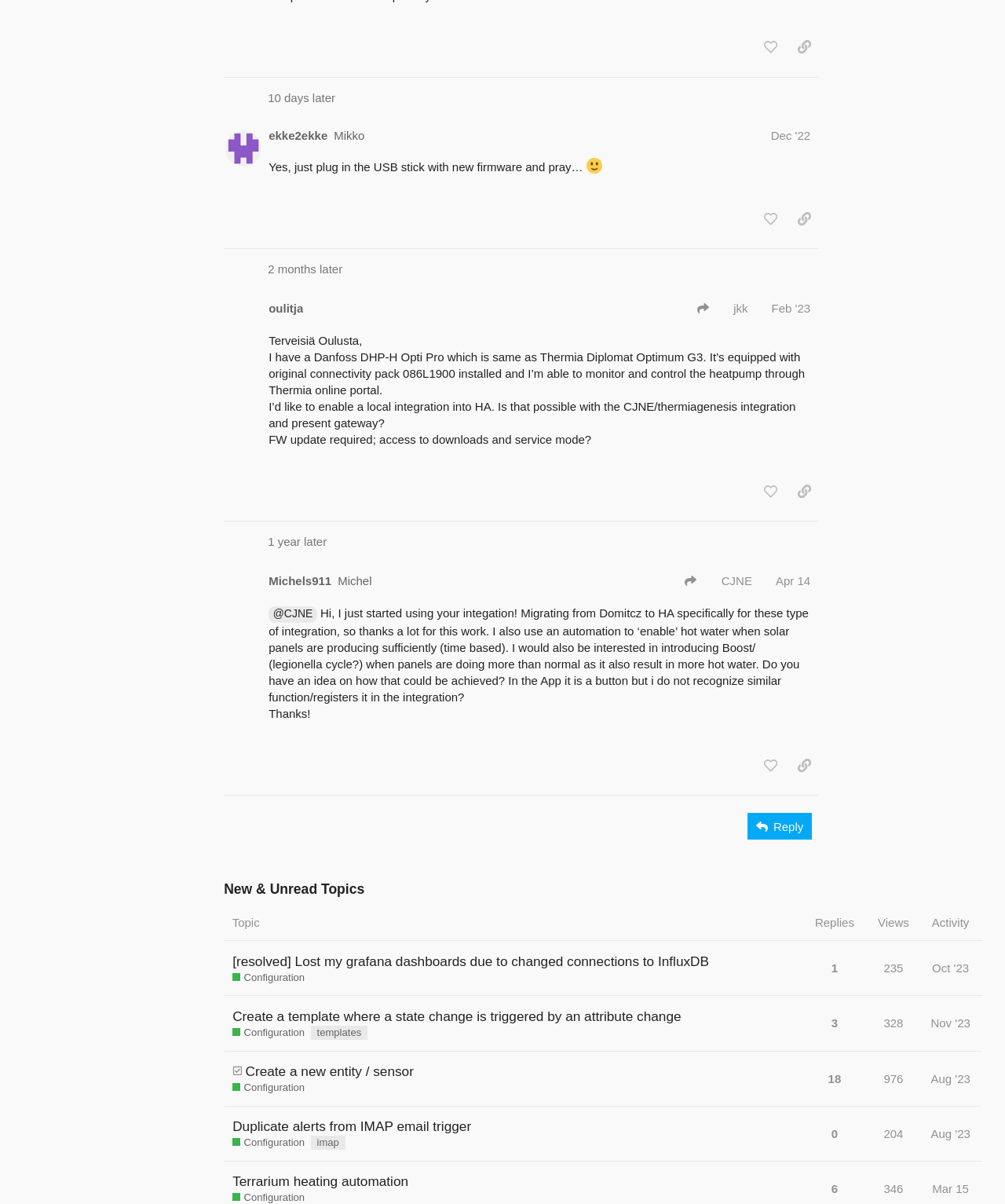Answer the question below using just one word or a short phrase: 
What is the purpose of the button 'like this post'?

To like a post